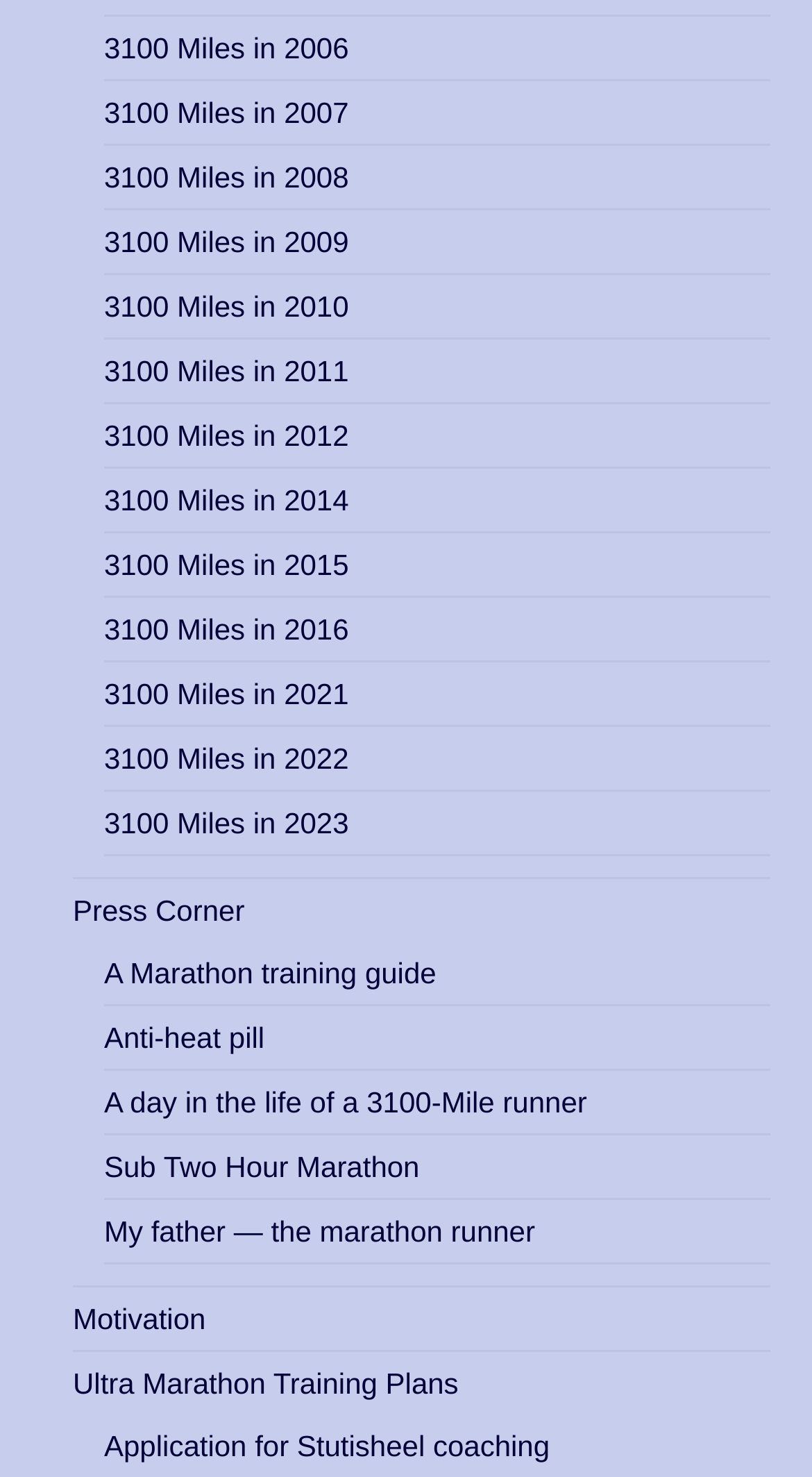Give a short answer using one word or phrase for the question:
What is the topic of the link 'A day in the life of a 3100-Mile runner'?

Running